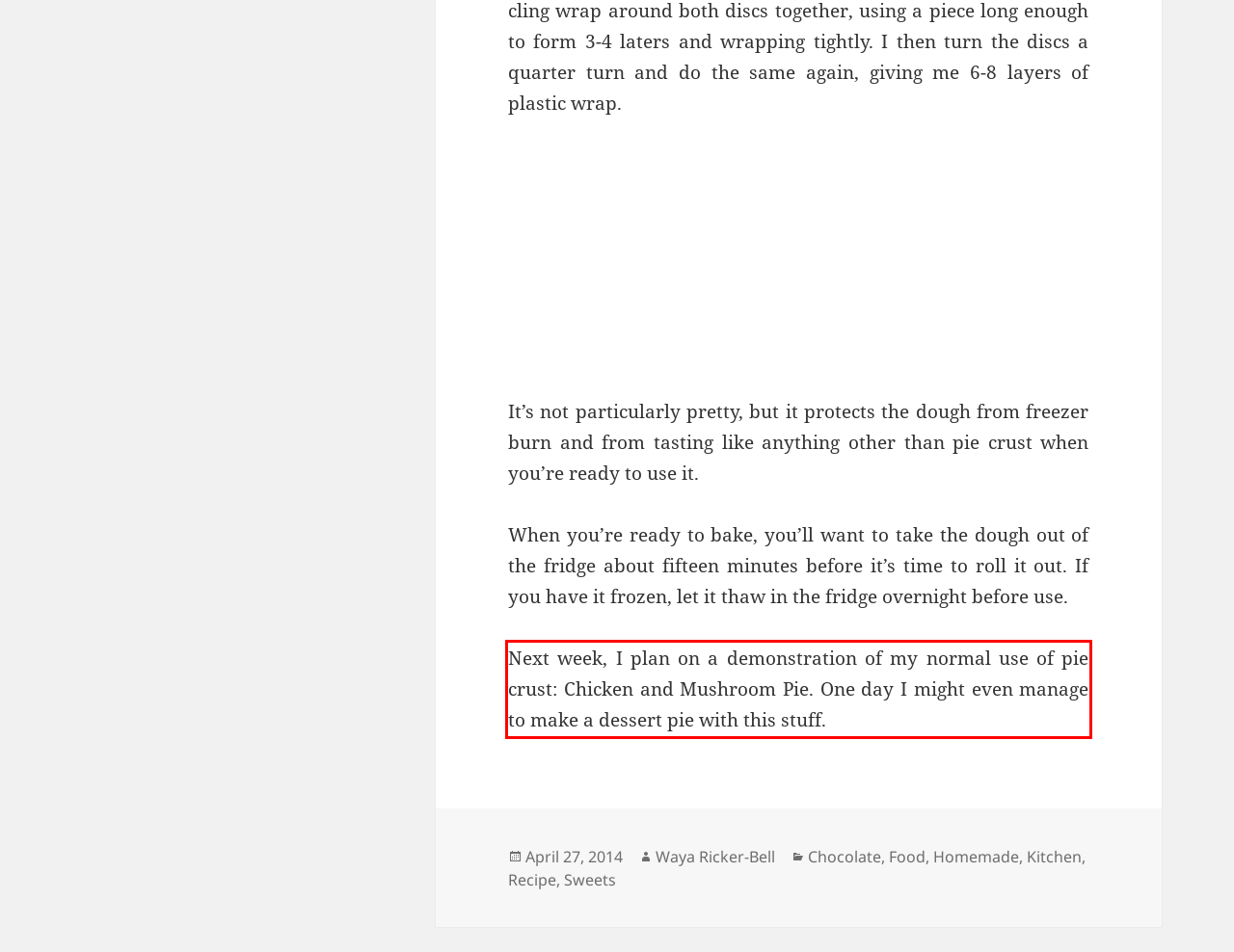Analyze the screenshot of the webpage that features a red bounding box and recognize the text content enclosed within this red bounding box.

Next week, I plan on a demonstration of my normal use of pie crust: Chicken and Mushroom Pie. One day I might even manage to make a dessert pie with this stuff.